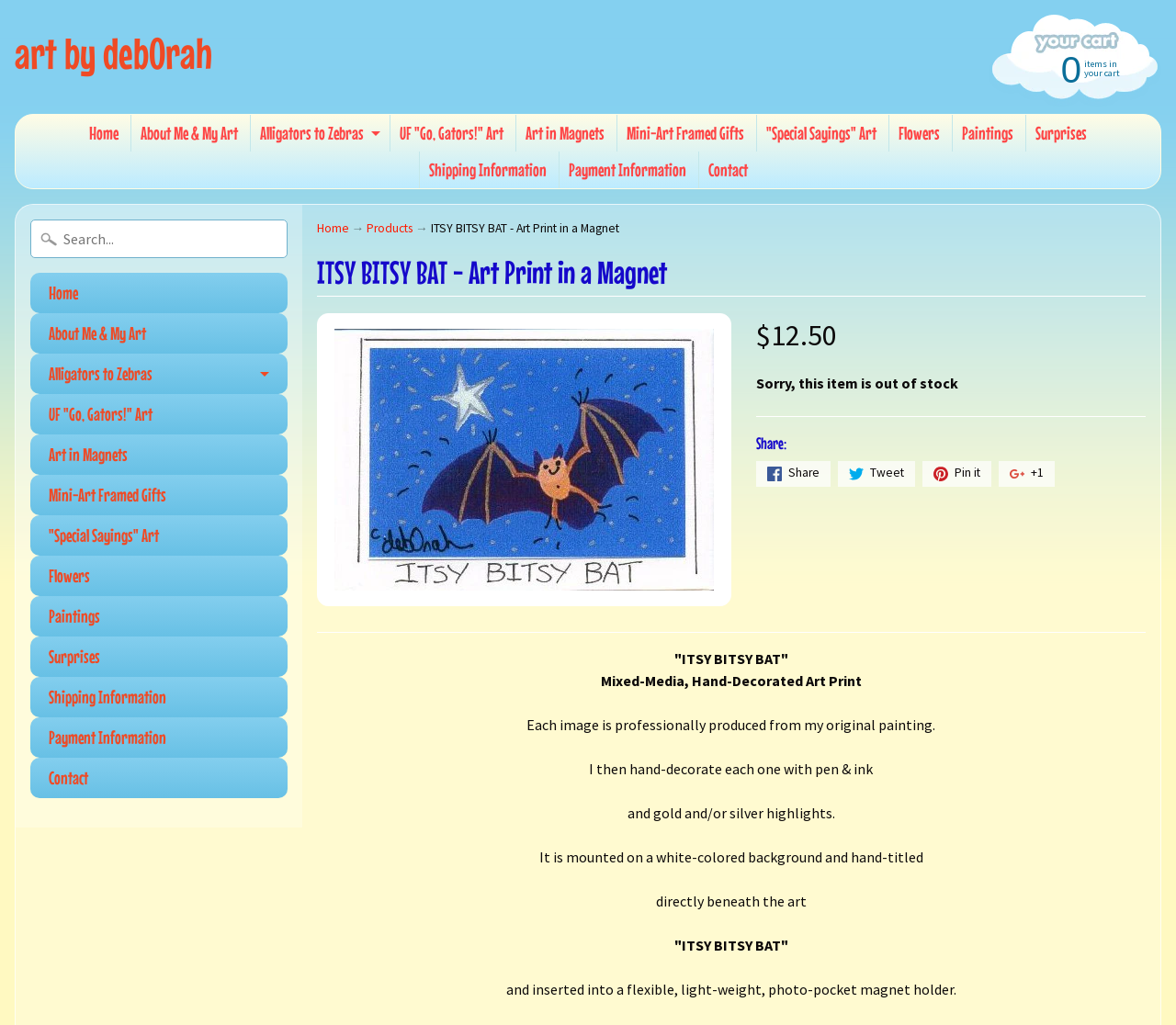What is the art print inserted into?
Please provide a comprehensive answer based on the details in the screenshot.

I found the answer by reading the static text element that says 'inserted into a flexible, light-weight, photo-pocket magnet holder'.